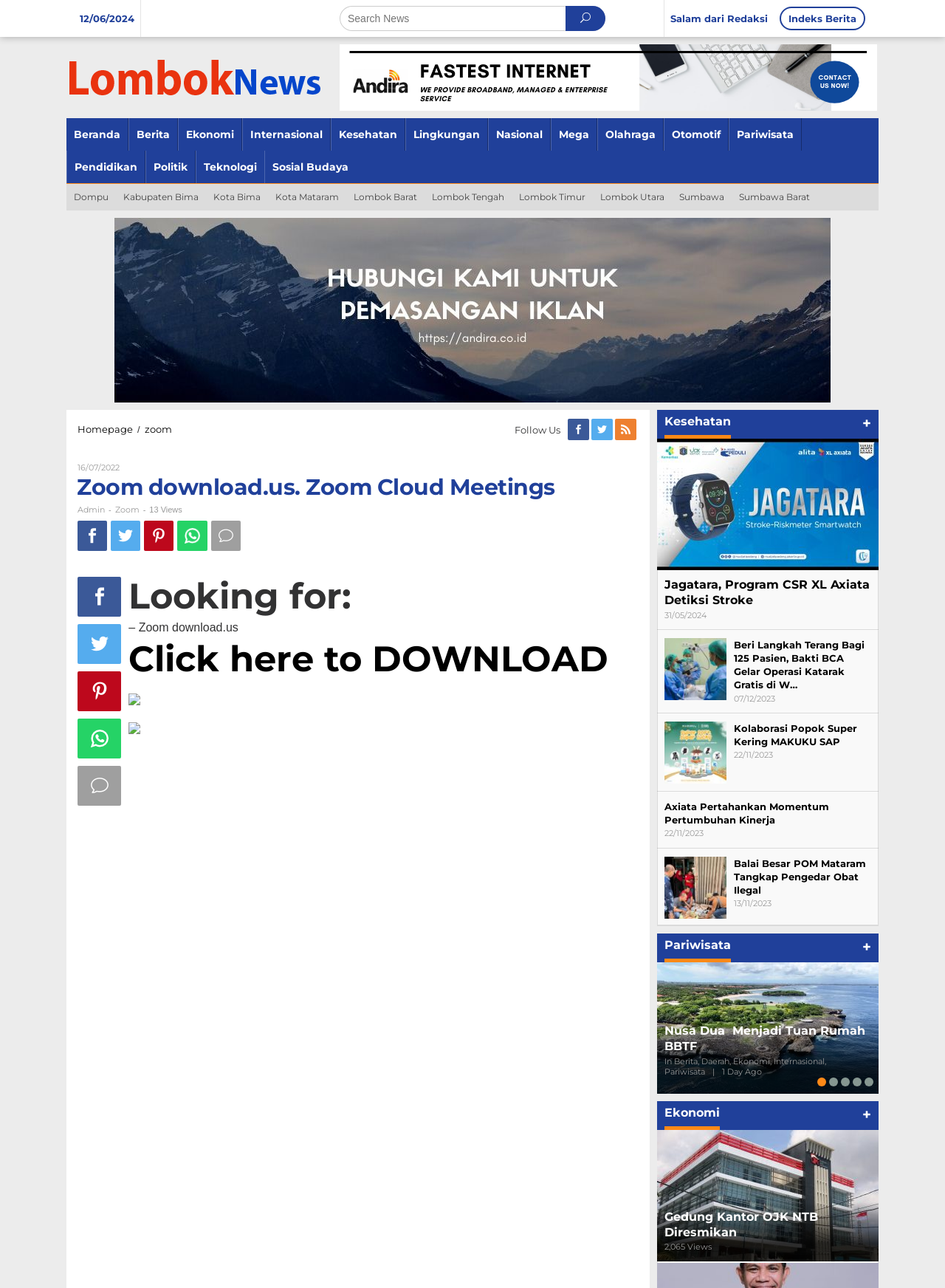Predict the bounding box coordinates of the UI element that matches this description: "Axiata Pertahankan Momentum Pertumbuhan Kinerja". The coordinates should be in the format [left, top, right, bottom] with each value between 0 and 1.

[0.703, 0.622, 0.877, 0.641]